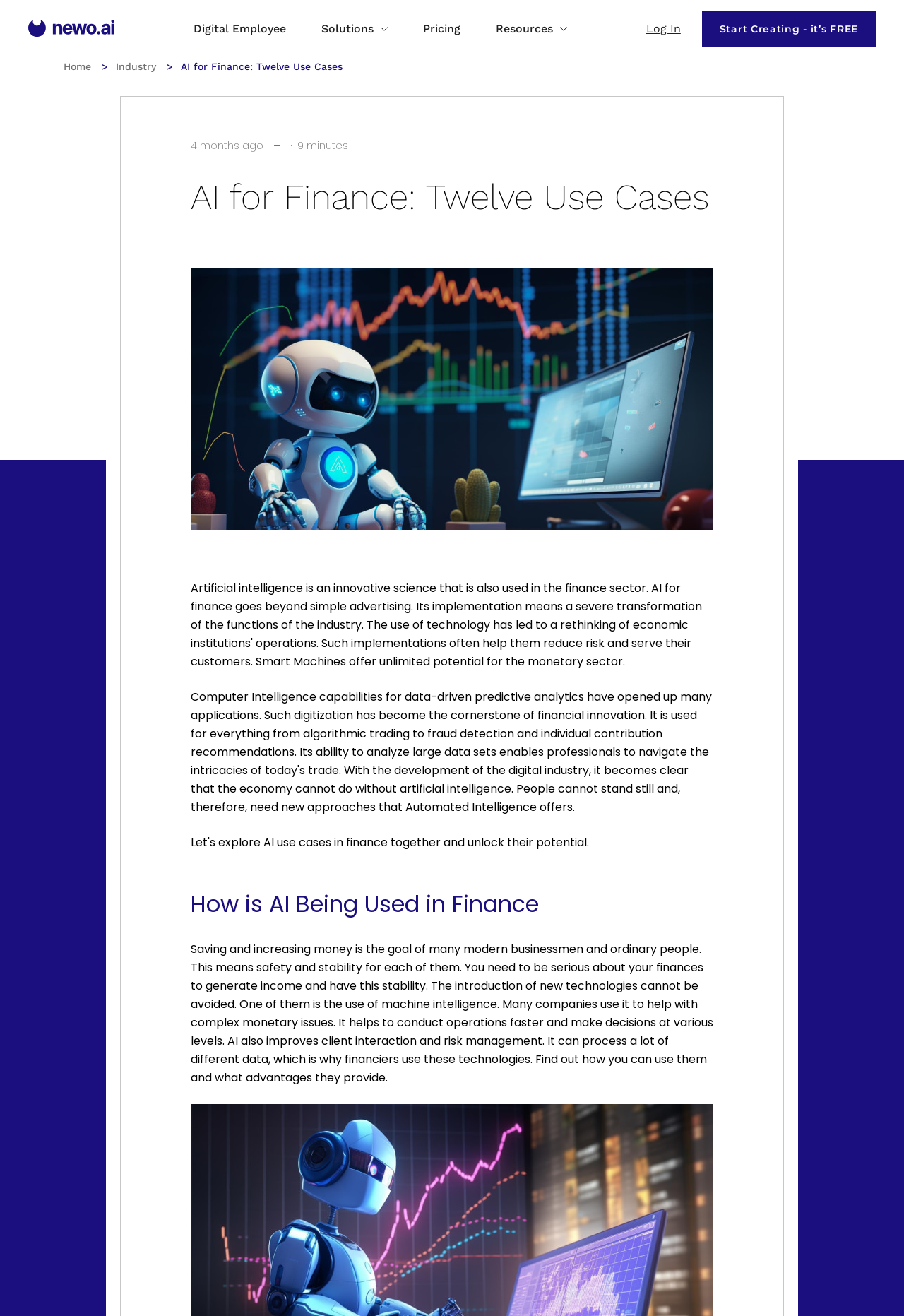Locate the UI element described by parent_node: Digital Employee and provide its bounding box coordinates. Use the format (top-left x, top-left y, bottom-right x, bottom-right y) with all values as floating point numbers between 0 and 1.

[0.031, 0.014, 0.127, 0.03]